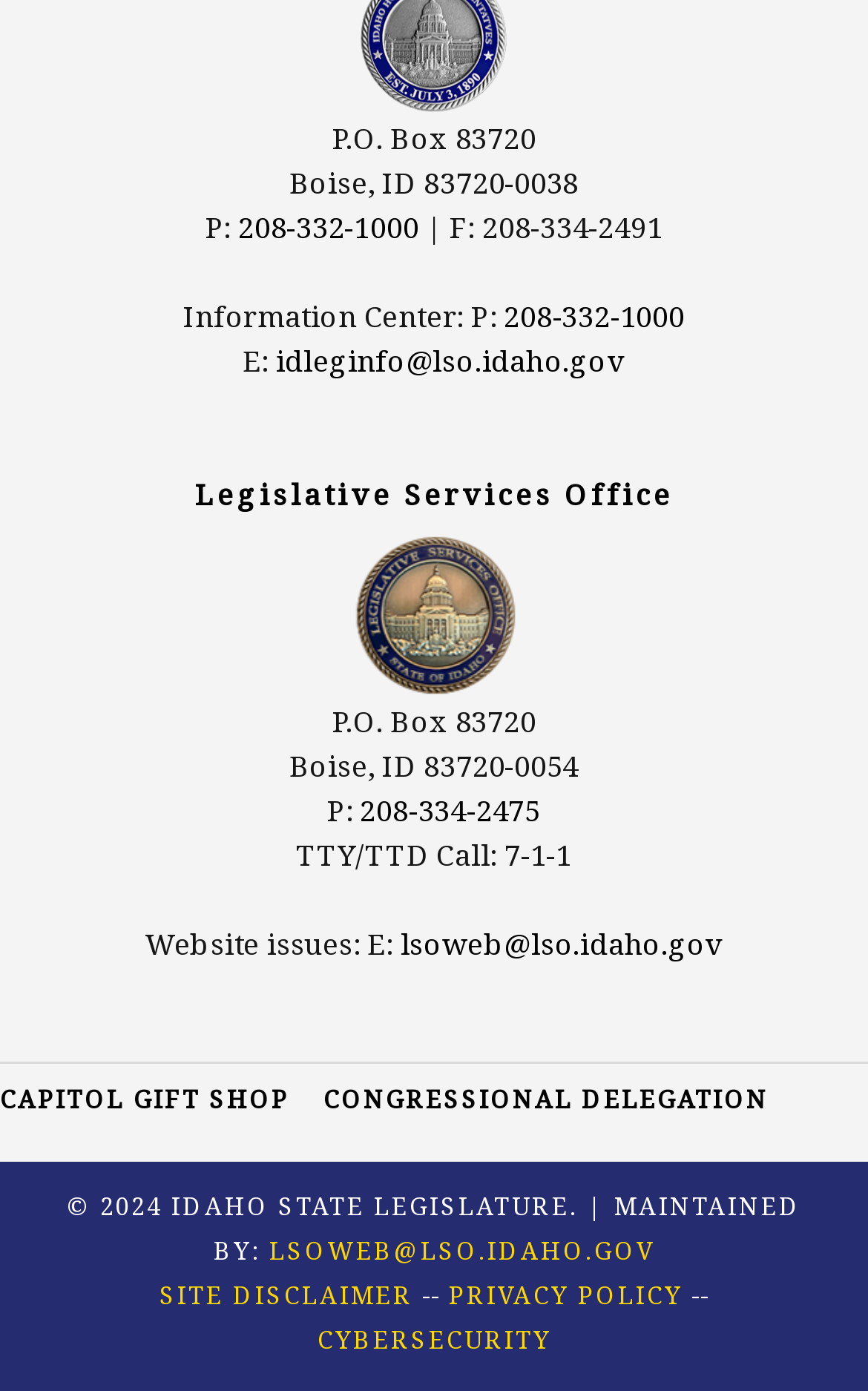Respond with a single word or short phrase to the following question: 
What is the email address for reporting website issues?

lsoweb@lso.idaho.gov